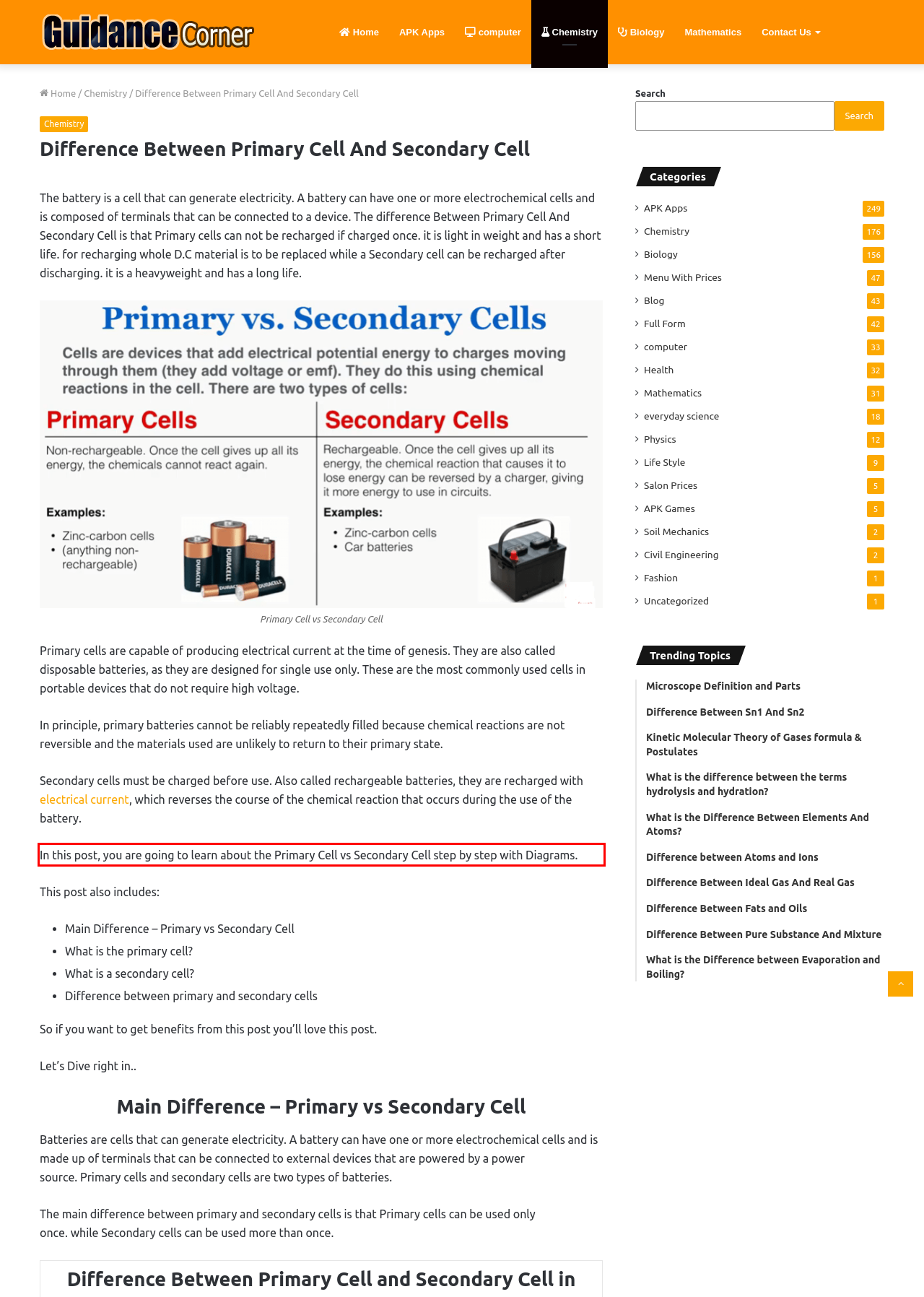You are given a screenshot of a webpage with a UI element highlighted by a red bounding box. Please perform OCR on the text content within this red bounding box.

In this post, you are going to learn about the Primary Cell vs Secondary Cell step by step with Diagrams.